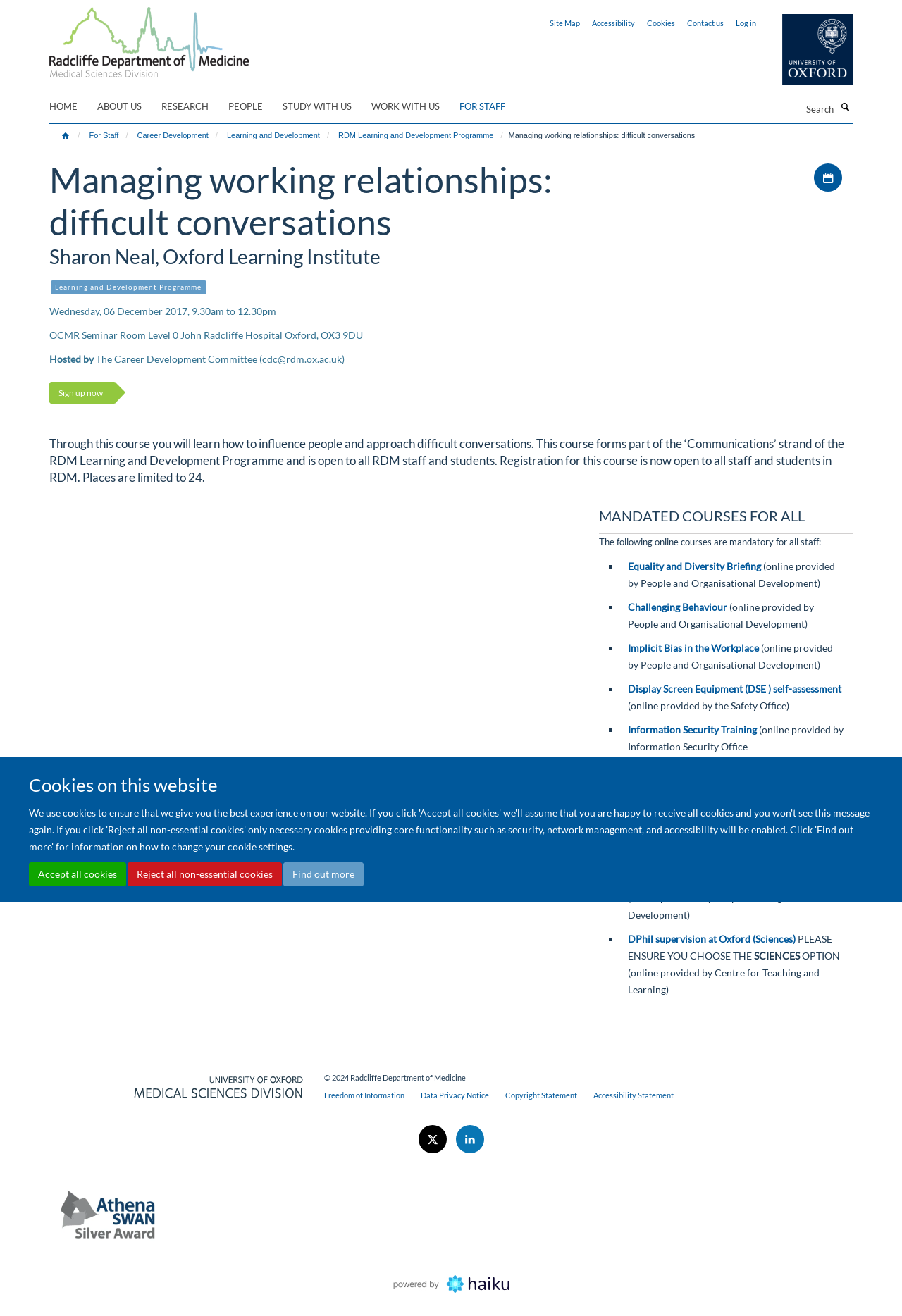How many places are available for the course?
Using the visual information, reply with a single word or short phrase.

24